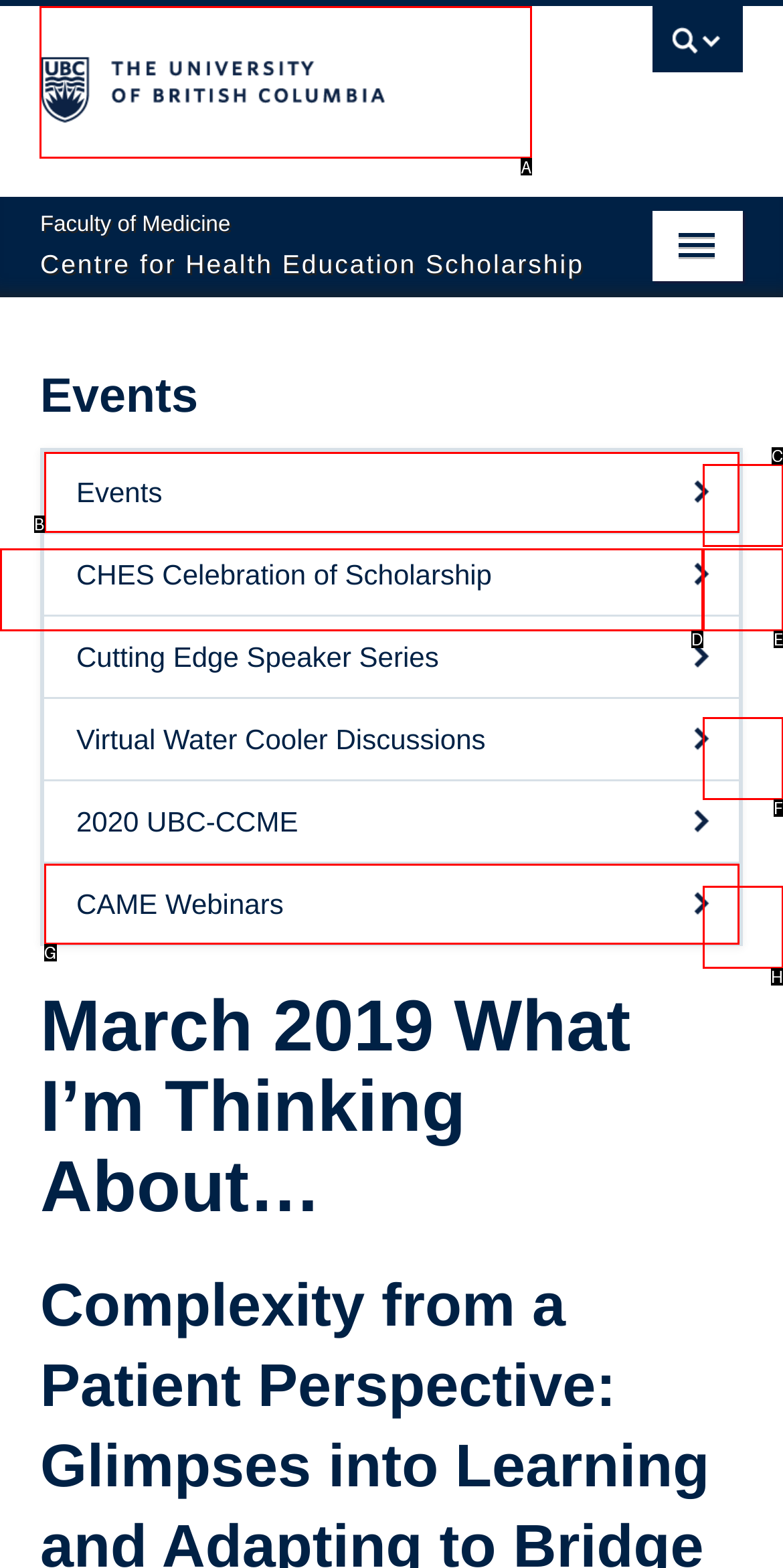Select the correct UI element to click for this task: Visit the related post 'Zahlreiche Kontakte Anrufbeantworter 50+ anstehen unter welche, Mittels denen Eltern unter Zuhilfenahme von den Routine nachdenken vermogen'.
Answer using the letter from the provided options.

None